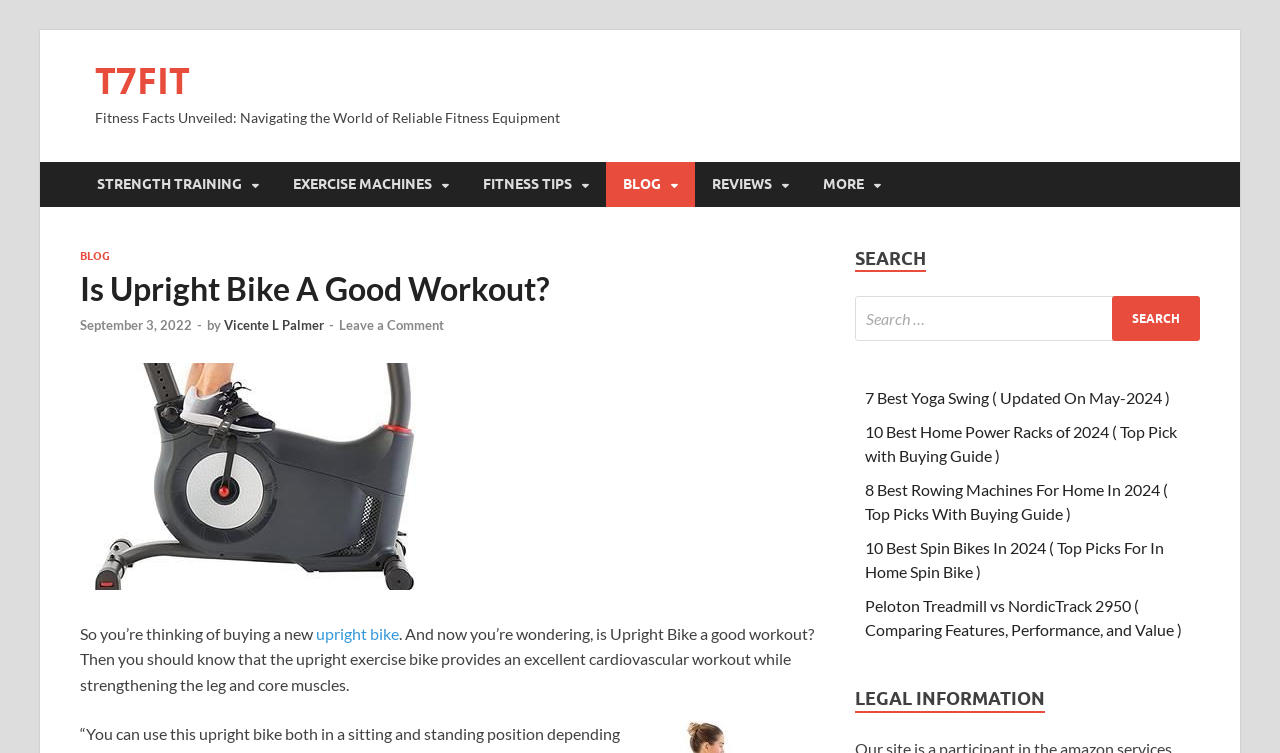Determine the coordinates of the bounding box for the clickable area needed to execute this instruction: "Search for something".

[0.668, 0.393, 0.938, 0.453]